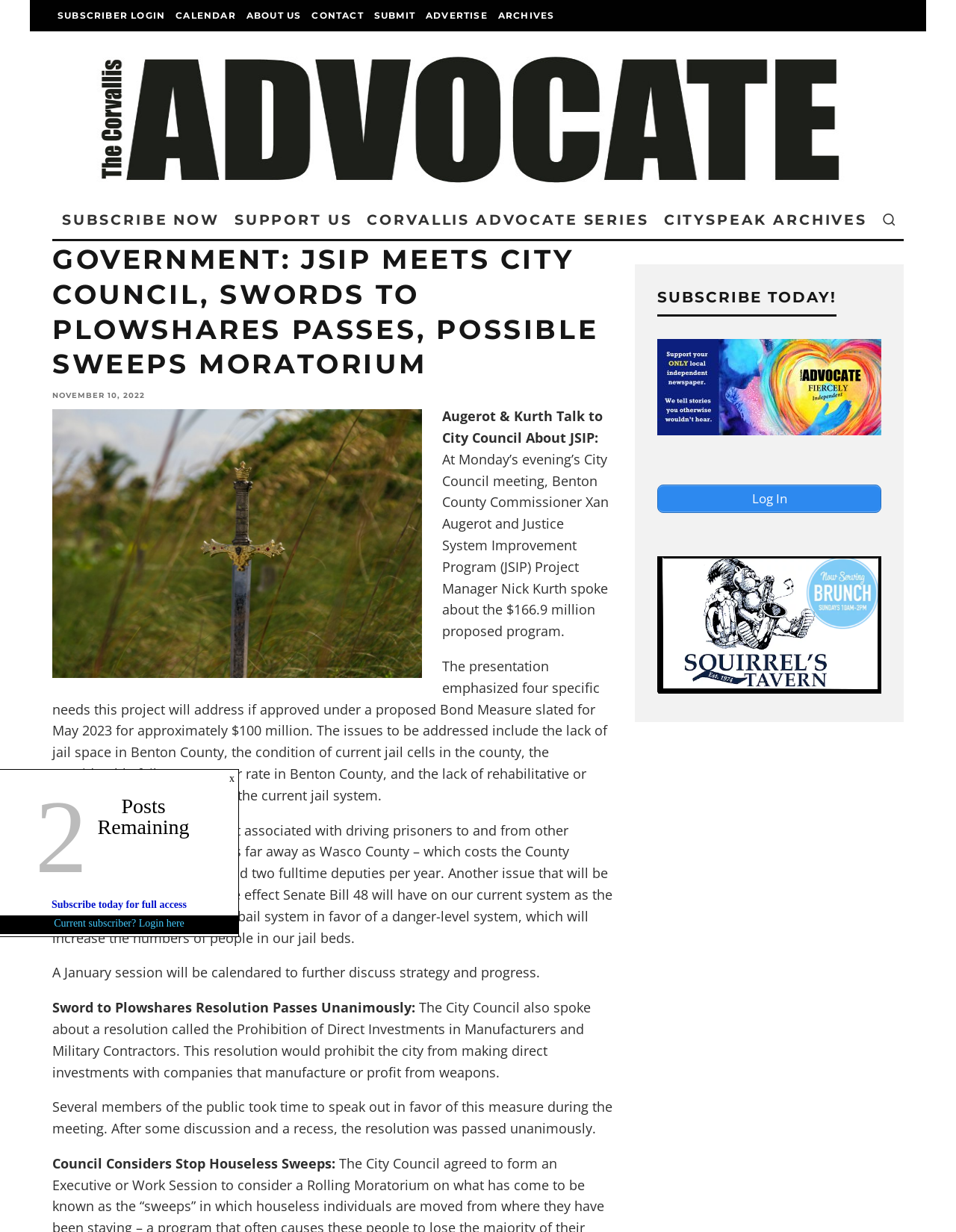Pinpoint the bounding box coordinates of the area that should be clicked to complete the following instruction: "Click on SUBSCRIBER LOGIN". The coordinates must be given as four float numbers between 0 and 1, i.e., [left, top, right, bottom].

[0.055, 0.0, 0.178, 0.025]